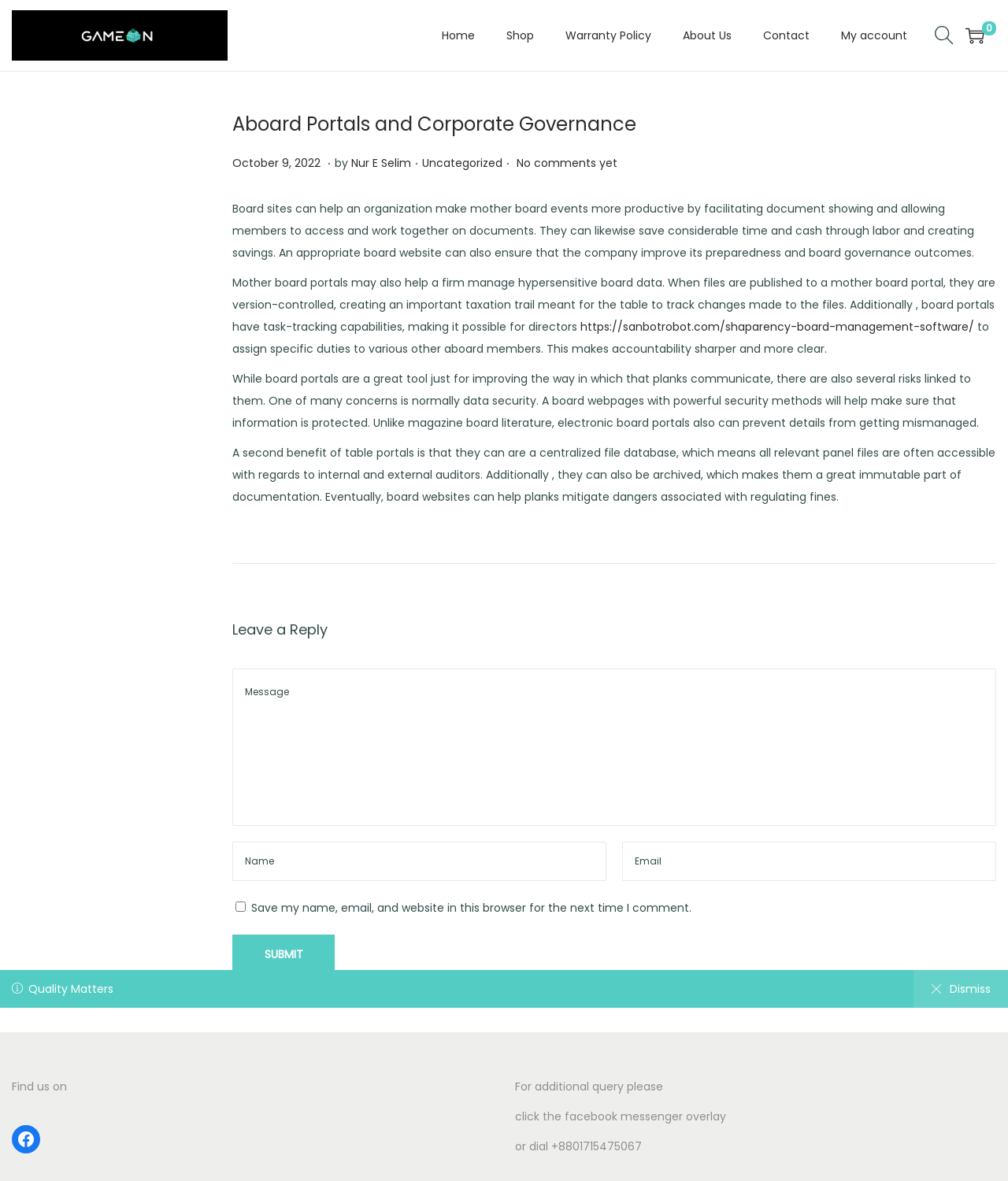Please identify the bounding box coordinates for the region that you need to click to follow this instruction: "Click the 'Game On' link".

[0.012, 0.023, 0.226, 0.036]